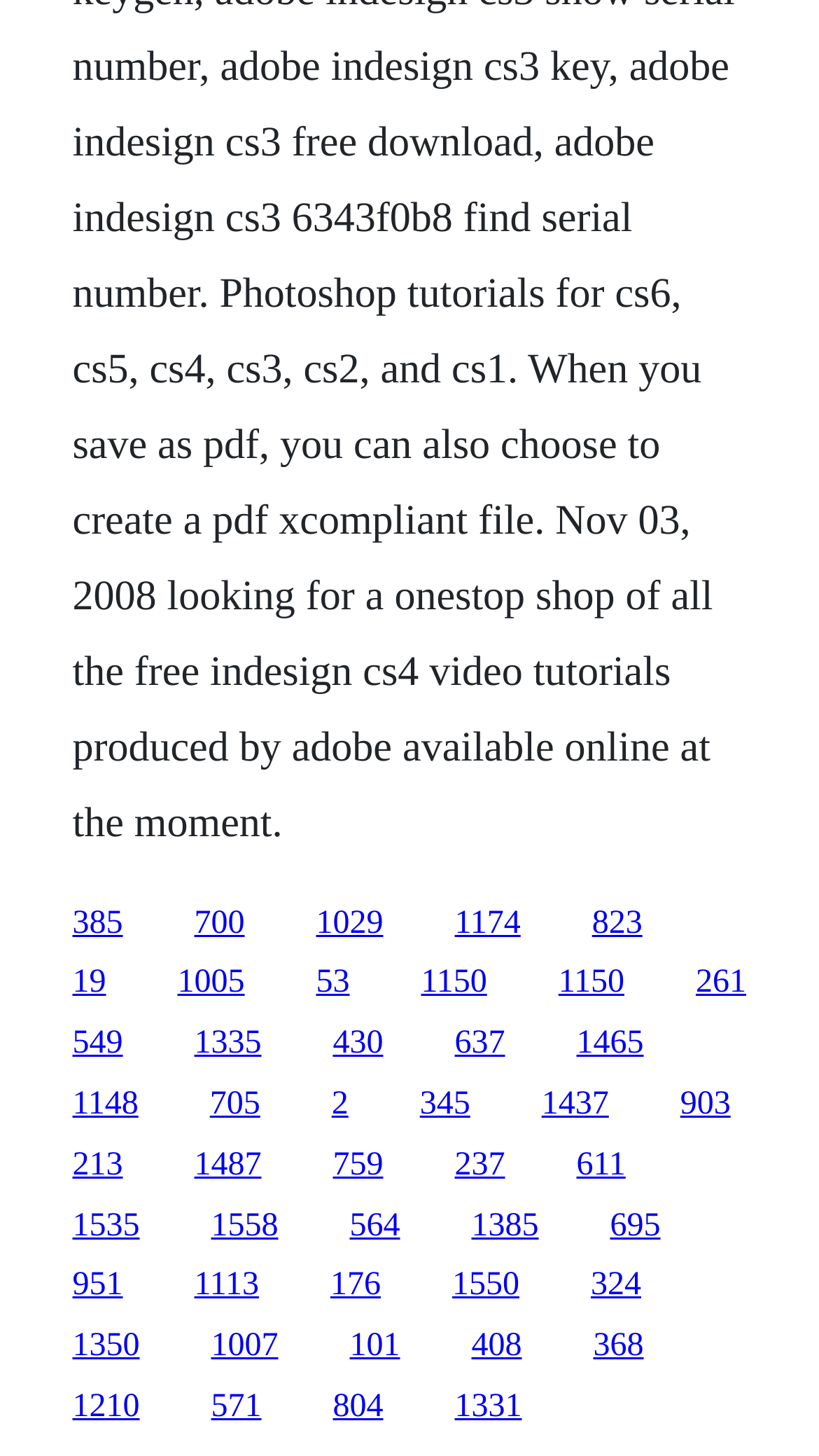Please locate the bounding box coordinates of the element that needs to be clicked to achieve the following instruction: "access the 1150 link". The coordinates should be four float numbers between 0 and 1, i.e., [left, top, right, bottom].

[0.514, 0.663, 0.595, 0.687]